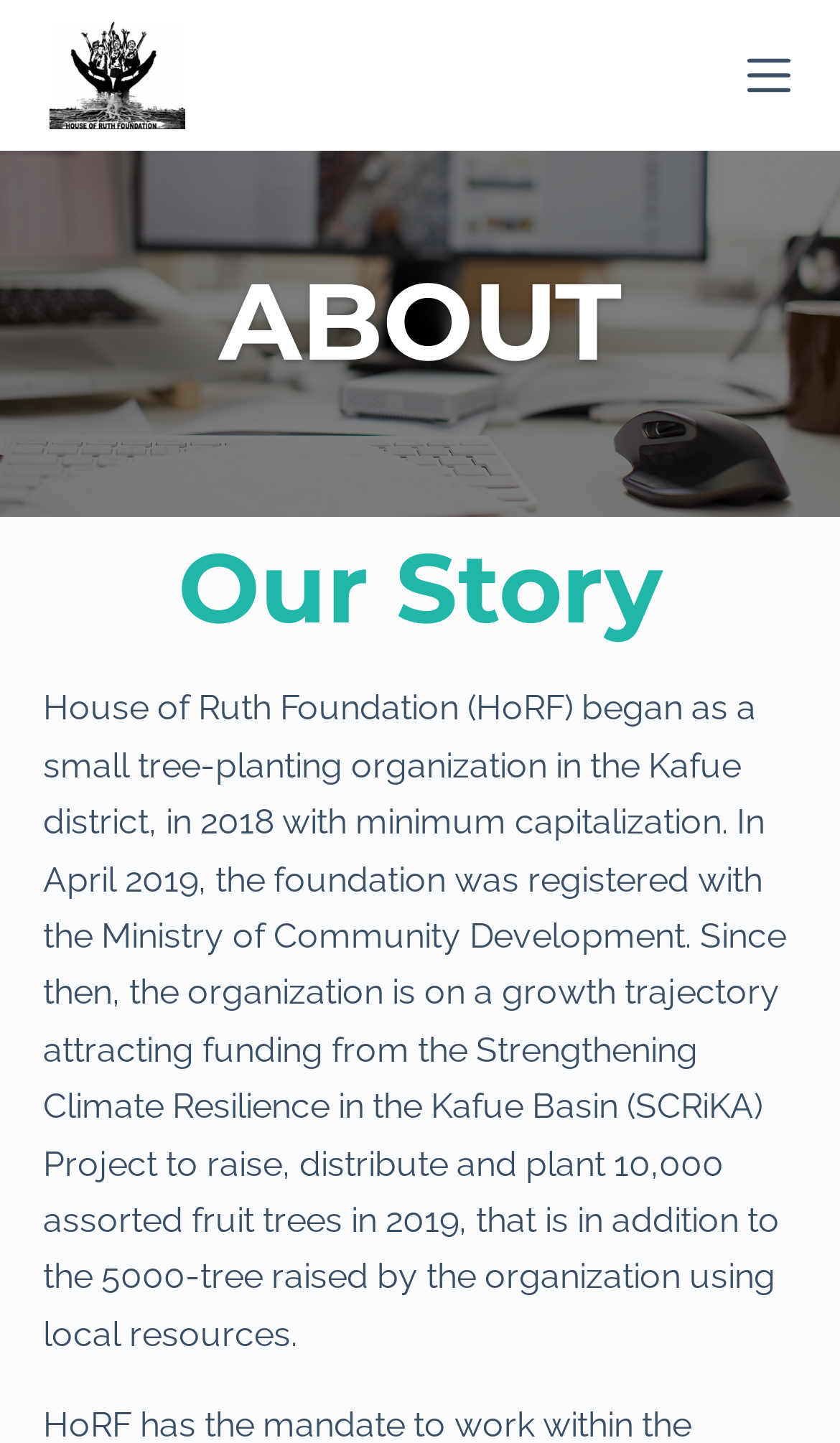Respond to the question with just a single word or phrase: 
What is the name of the project that funded the organization?

SCRiKA